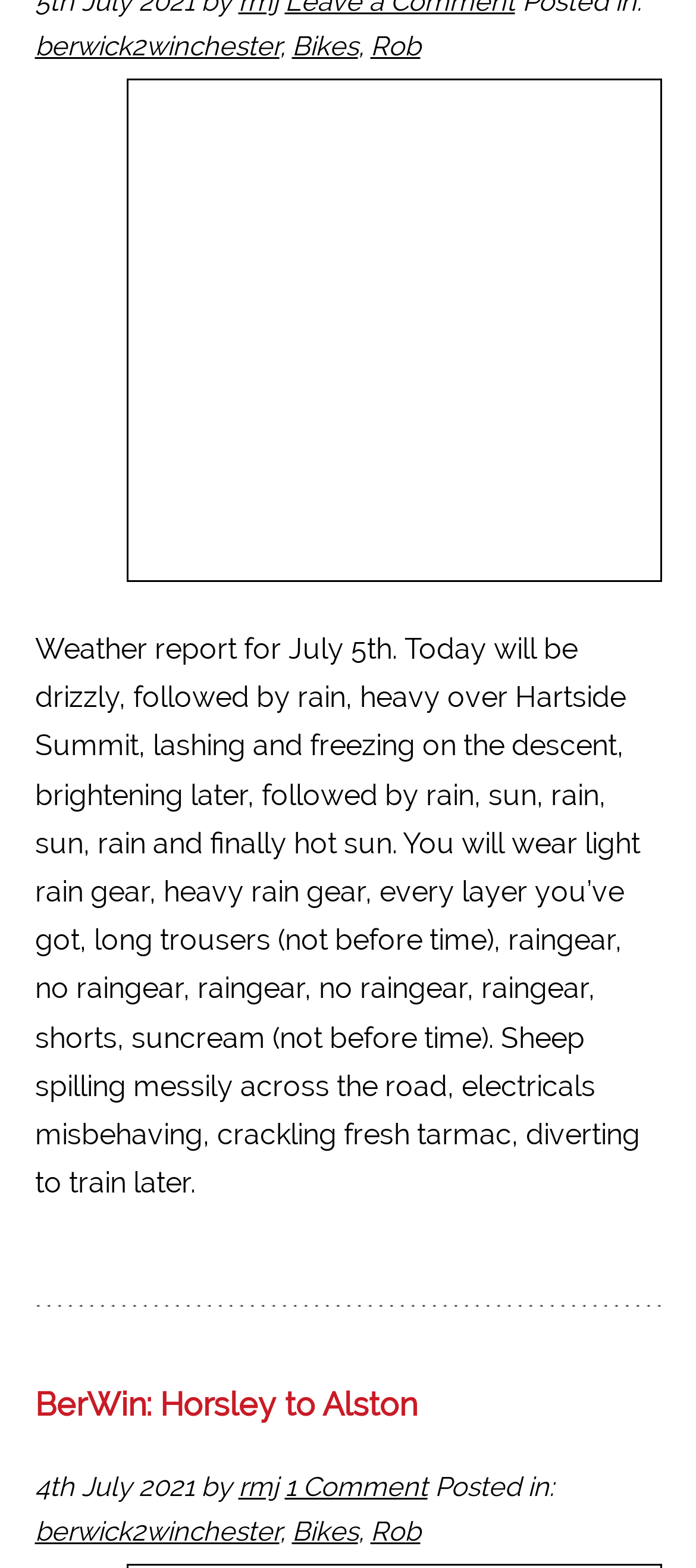Can you determine the bounding box coordinates of the area that needs to be clicked to fulfill the following instruction: "Learn about the organization"?

None